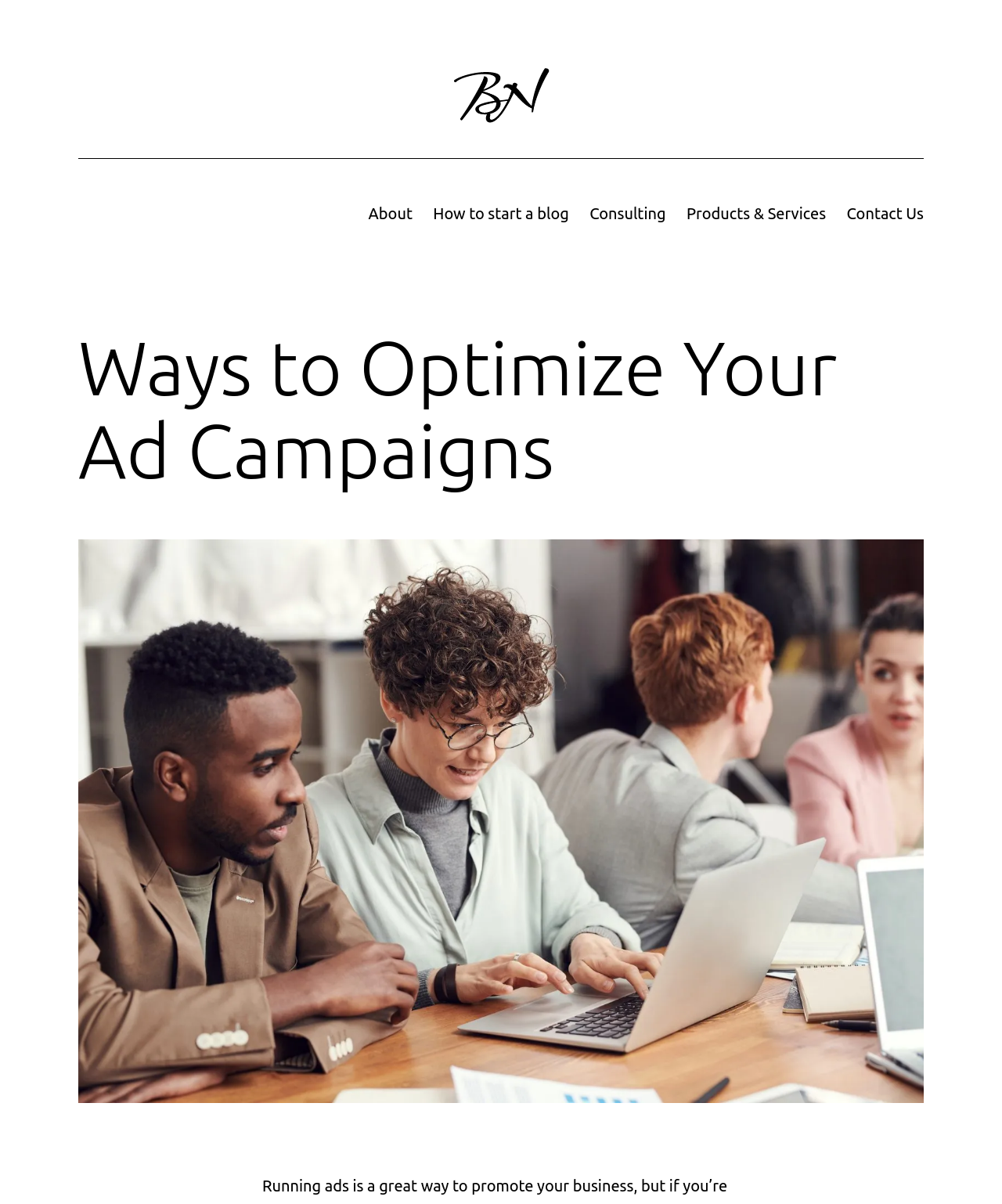Predict the bounding box for the UI component with the following description: "How to start a blog".

[0.422, 0.161, 0.578, 0.193]